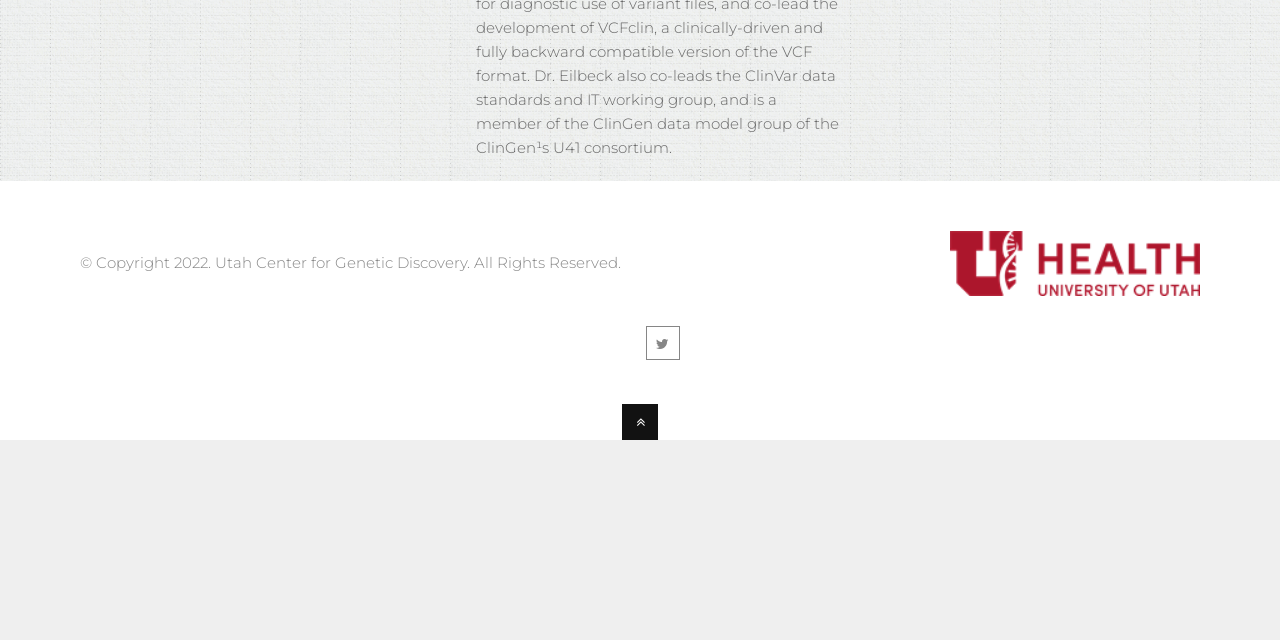Provide the bounding box coordinates for the UI element that is described by this text: "title="twitter"". The coordinates should be in the form of four float numbers between 0 and 1: [left, top, right, bottom].

[0.504, 0.509, 0.531, 0.562]